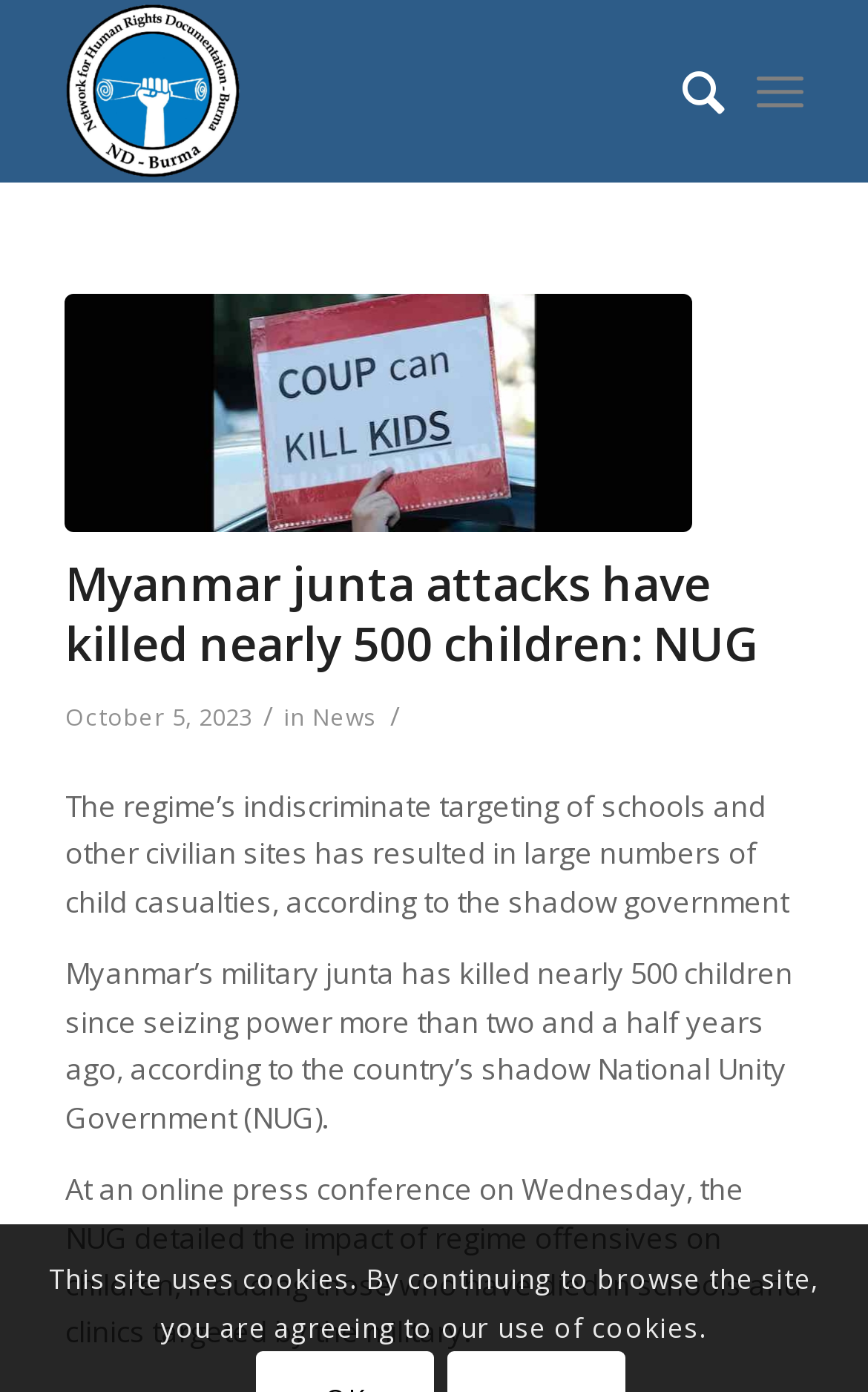Describe all the key features and sections of the webpage thoroughly.

The webpage appears to be a news article about the Myanmar junta's attacks on children. At the top left of the page, there is a logo image of "ND-Burma" with a link to the organization's website. Next to the logo, there is a link to the article's title, "Myanmar junta attacks have killed nearly 500 children: NUG".

Below the title, there is a header section that contains the article's title again, followed by the publication date, "October 5, 2023", and a category label, "News". The header section also contains a link to the "News" category.

The main content of the article is divided into three paragraphs. The first paragraph describes the indiscriminate targeting of schools and civilian sites by the Myanmar junta, resulting in a large number of child casualties. The second paragraph provides more details on the number of children killed, citing the National Unity Government (NUG) as the source. The third paragraph describes the NUG's online press conference, where they detailed the impact of regime offensives on children.

At the bottom of the page, there is a notice about the site's use of cookies, informing users that by continuing to browse the site, they are agreeing to the use of cookies.